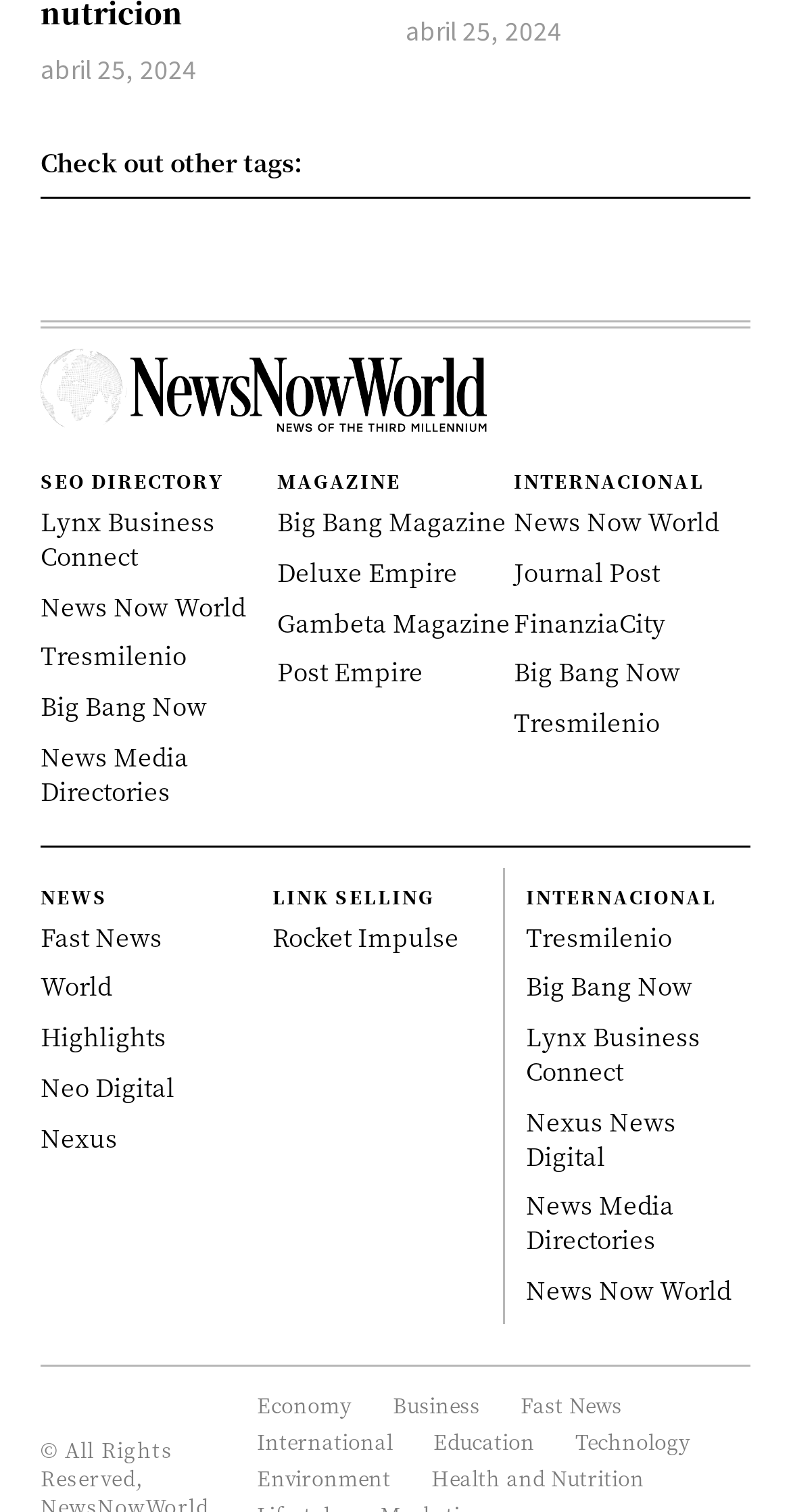Please determine the bounding box coordinates of the element's region to click for the following instruction: "Read Big Bang Magazine".

[0.35, 0.333, 0.64, 0.355]